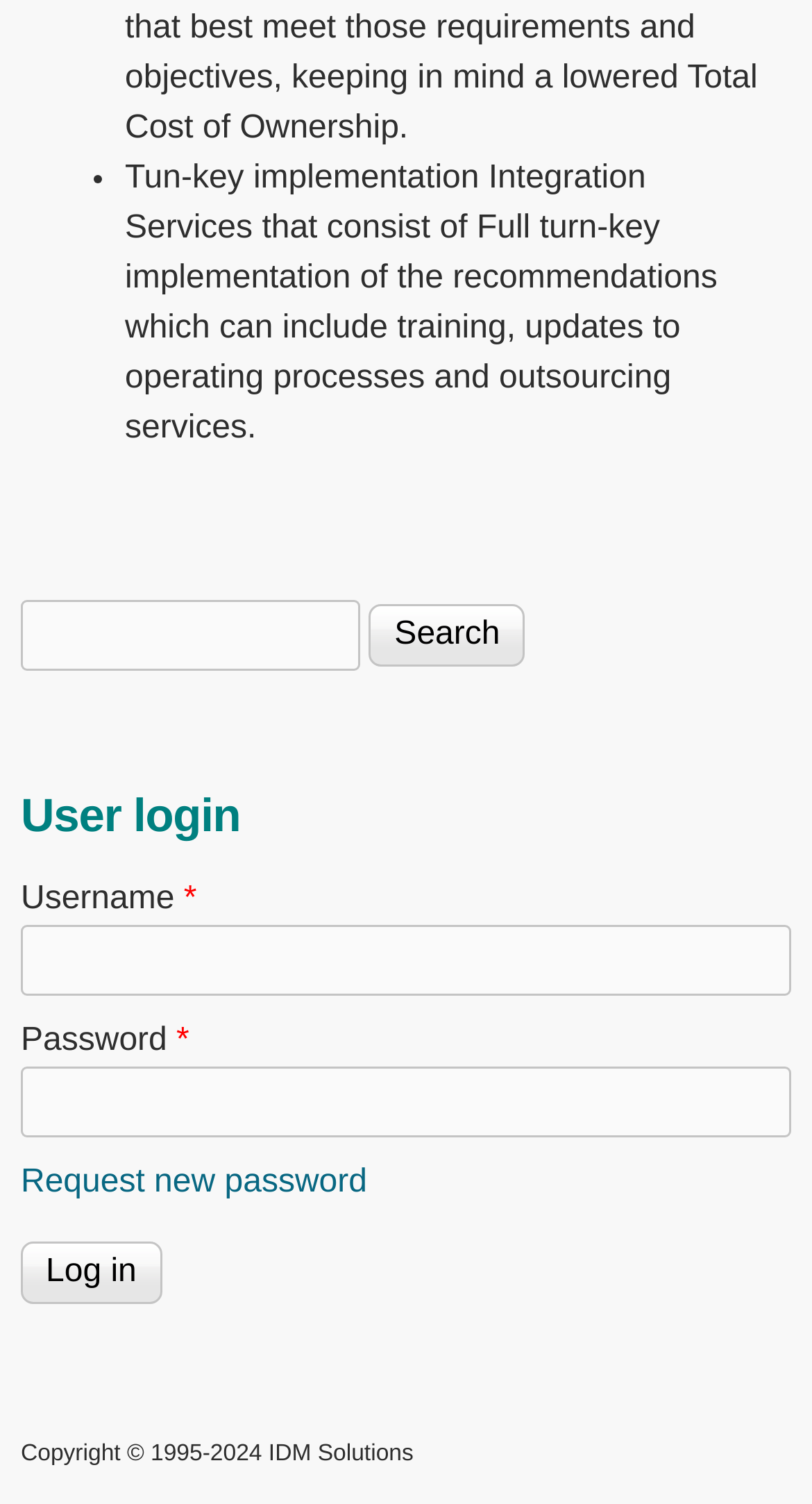What is the purpose of the integration services?
Please answer the question with as much detail as possible using the screenshot.

Based on the static text element, it seems that the integration services provided by the website consist of full turn-key implementation of the recommendations, which can include training, updates to operating processes, and outsourcing services.